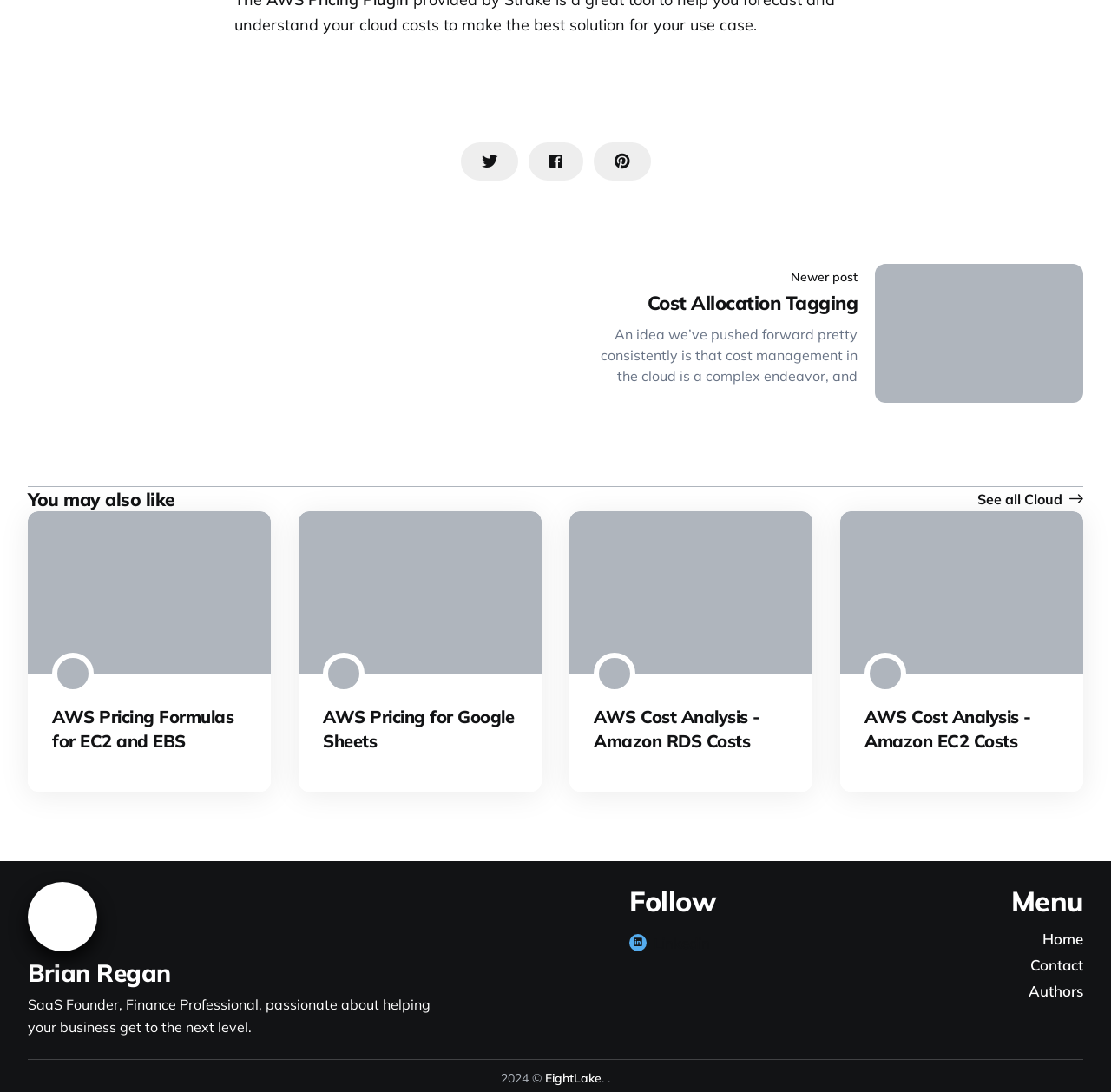What is the purpose of the 'You may also like' section?
Ensure your answer is thorough and detailed.

I determined the purpose of the 'You may also like' section by looking at the links and headings in that section, which suggest that it is providing related articles to the current article.